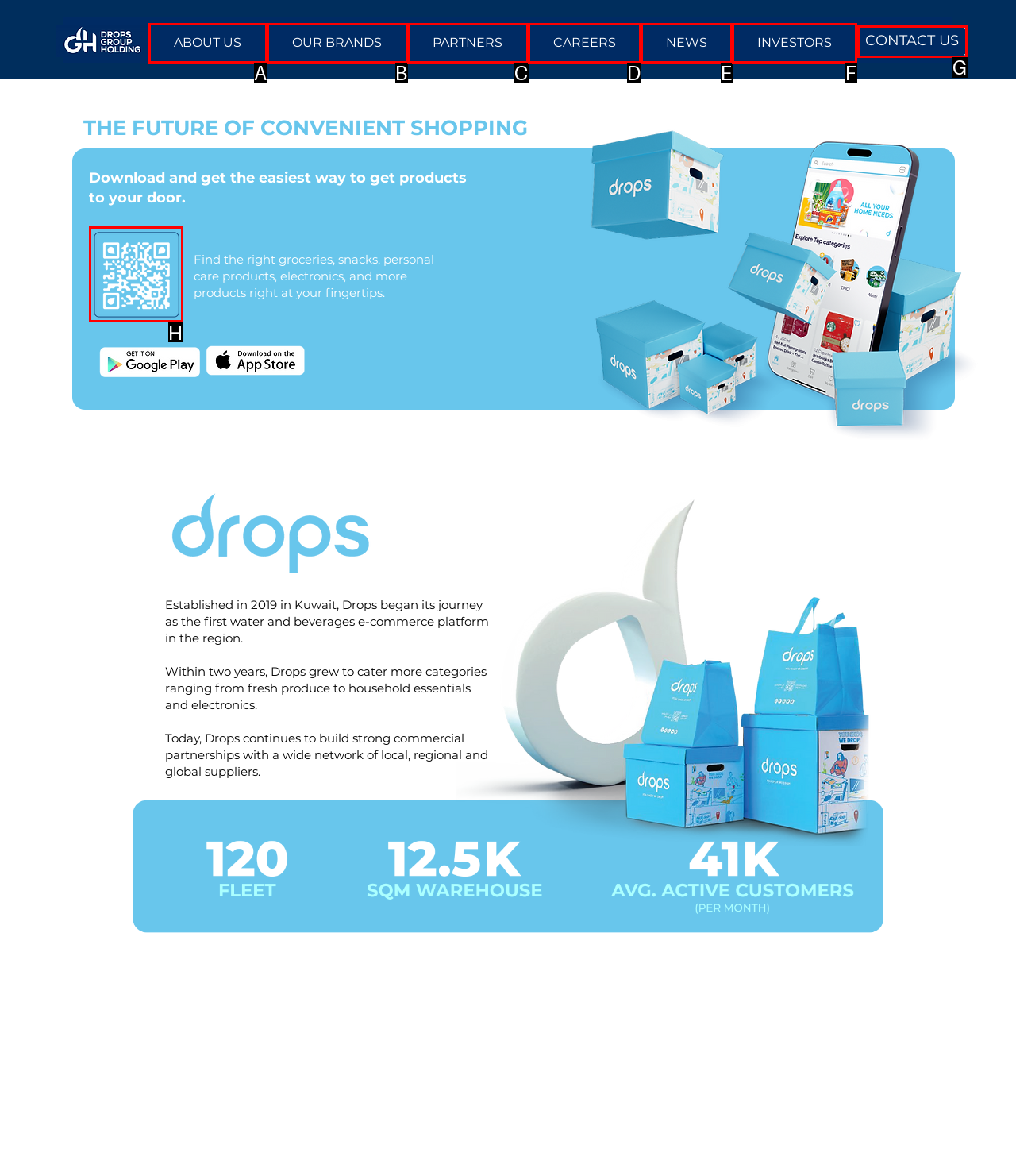Determine which HTML element to click for this task: Click the image to learn more about Drops Provide the letter of the selected choice.

H